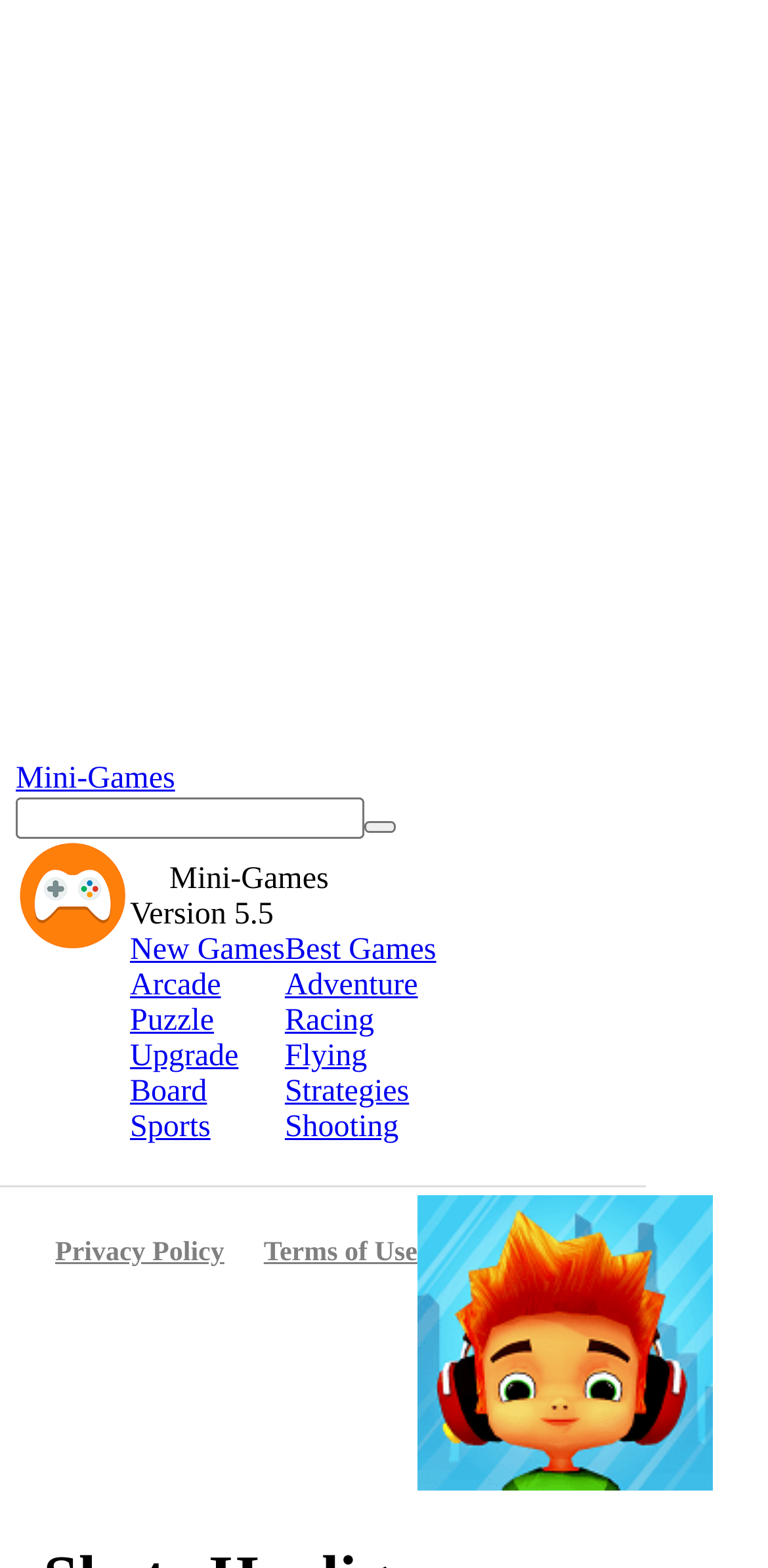Generate a thorough explanation of the webpage's elements.

The webpage is about Skate Hooligans, a game that can be played online for free on a phone. At the top, there is a large image with a link to the game, taking up most of the width of the page. Below the image, there are two links, "Mini-Games" and a search bar with a textbox and a button. 

To the right of the search bar, there is a small image. Below the search bar, there are two lines of text, "Mini-Games" and "Version 5.5". 

The main content of the page is a table with multiple rows, each containing two columns. The table headers are not explicitly stated, but the content of the table appears to be a categorization of games. The categories include "New Games", "Best Games", "Arcade", "Adventure", "Puzzle", "Racing", "Upgrade", "Flying", "Board", "Strategies", "Sports", and "Shooting". Each category has a link to a corresponding page.

At the bottom of the page, there are three links, "Privacy Policy" and "Terms of Use", which are likely related to the website's legal information, and an image that takes up the right half of the page.